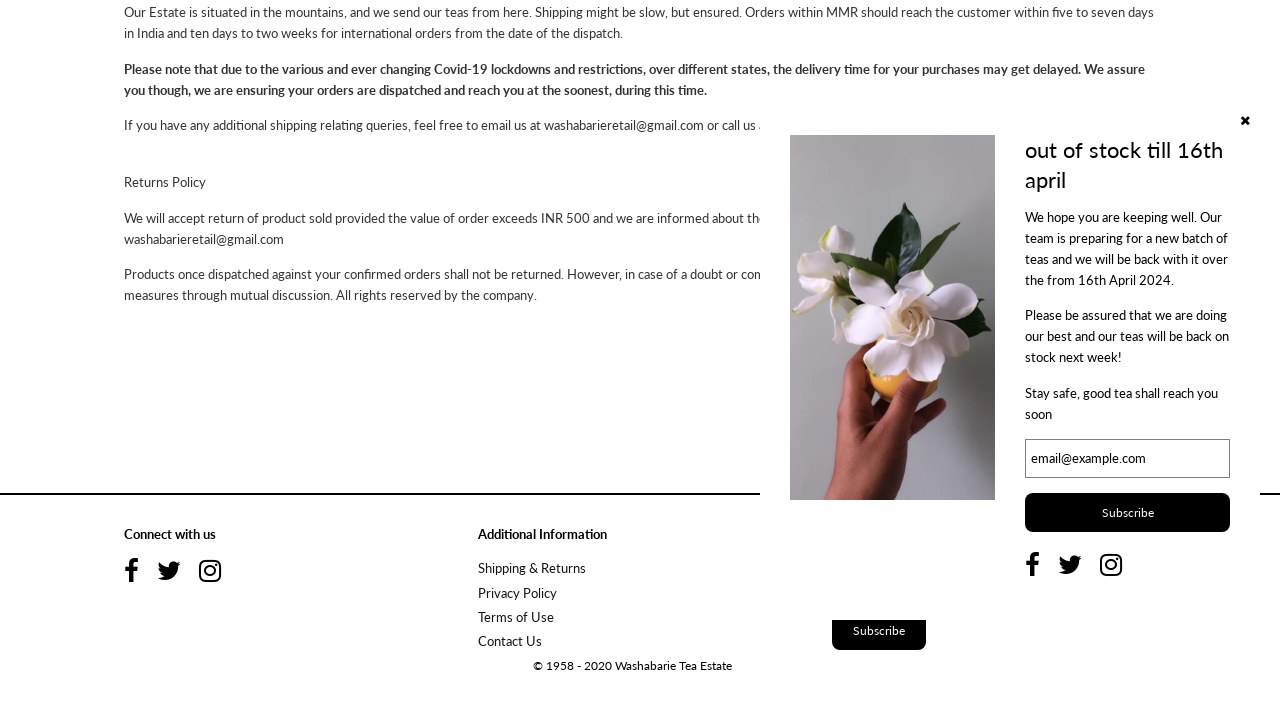Using the element description provided, determine the bounding box coordinates in the format (top-left x, top-left y, bottom-right x, bottom-right y). Ensure that all values are floating point numbers between 0 and 1. Element description: aria-label="email@example.com" name="contact[email]" placeholder="email@example.com"

[0.801, 0.623, 0.961, 0.678]